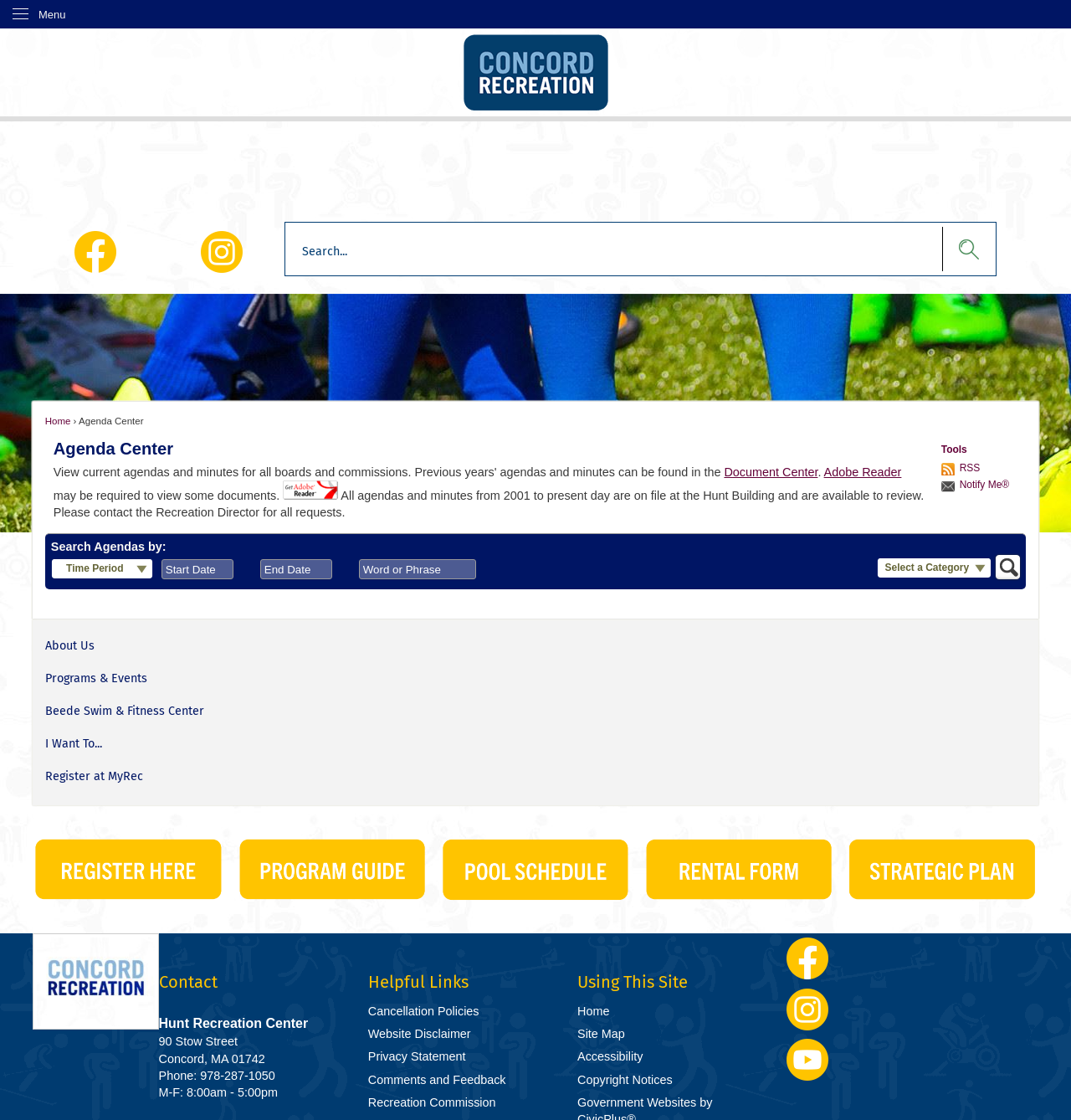How can users be notified about new agendas?
Provide a concise answer using a single word or phrase based on the image.

Notify Me